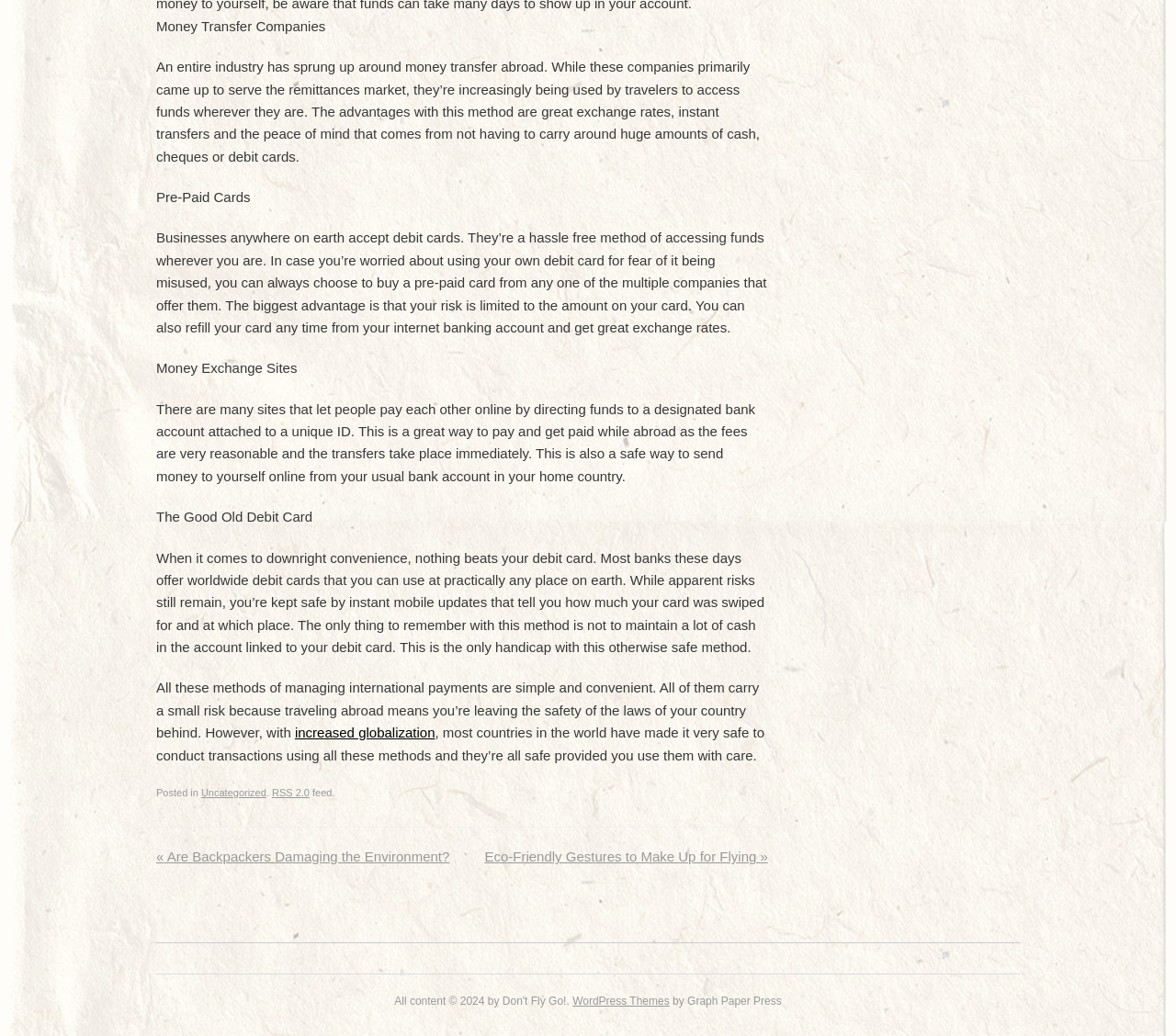What is the author's tone towards using debit cards?
Look at the image and answer the question using a single word or phrase.

Positive